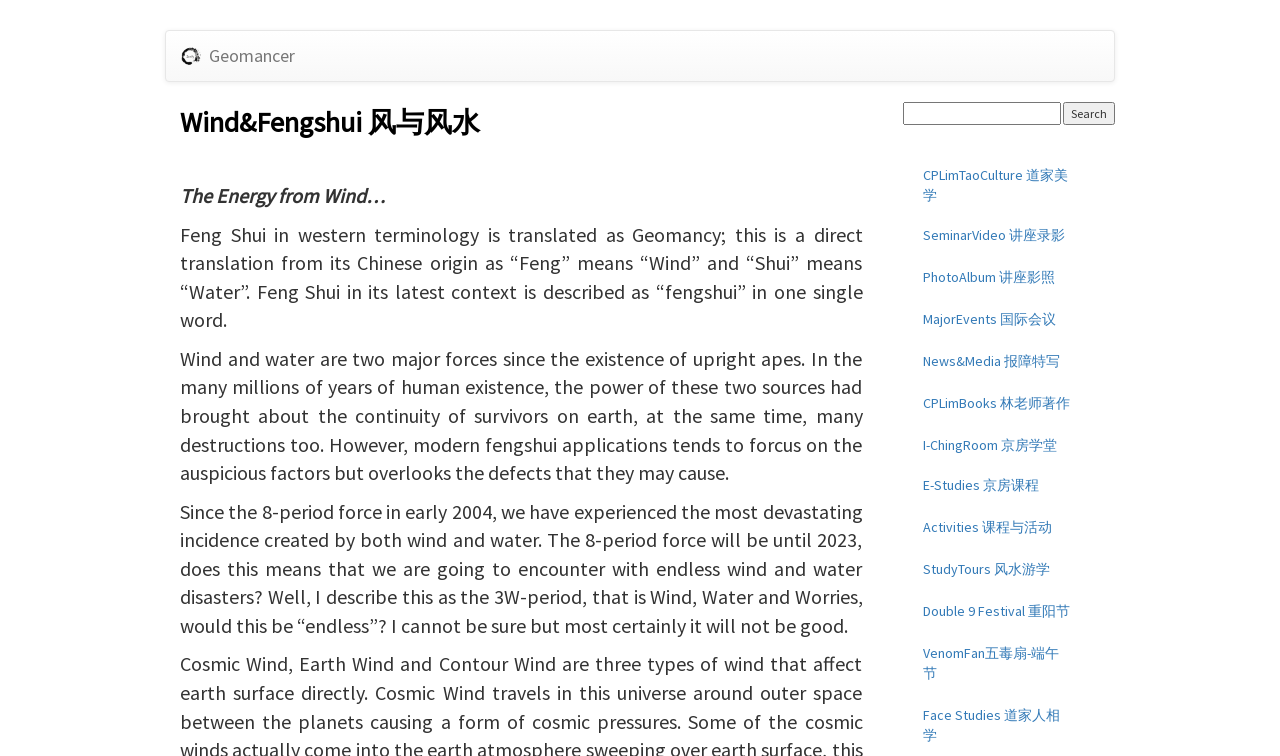What is the purpose of the search box on this webpage?
Please craft a detailed and exhaustive response to the question.

The search box on this webpage is accompanied by a static text 'Search for:' and a button 'Search'. This suggests that the purpose of the search box is to allow users to search for specific content on the webpage.